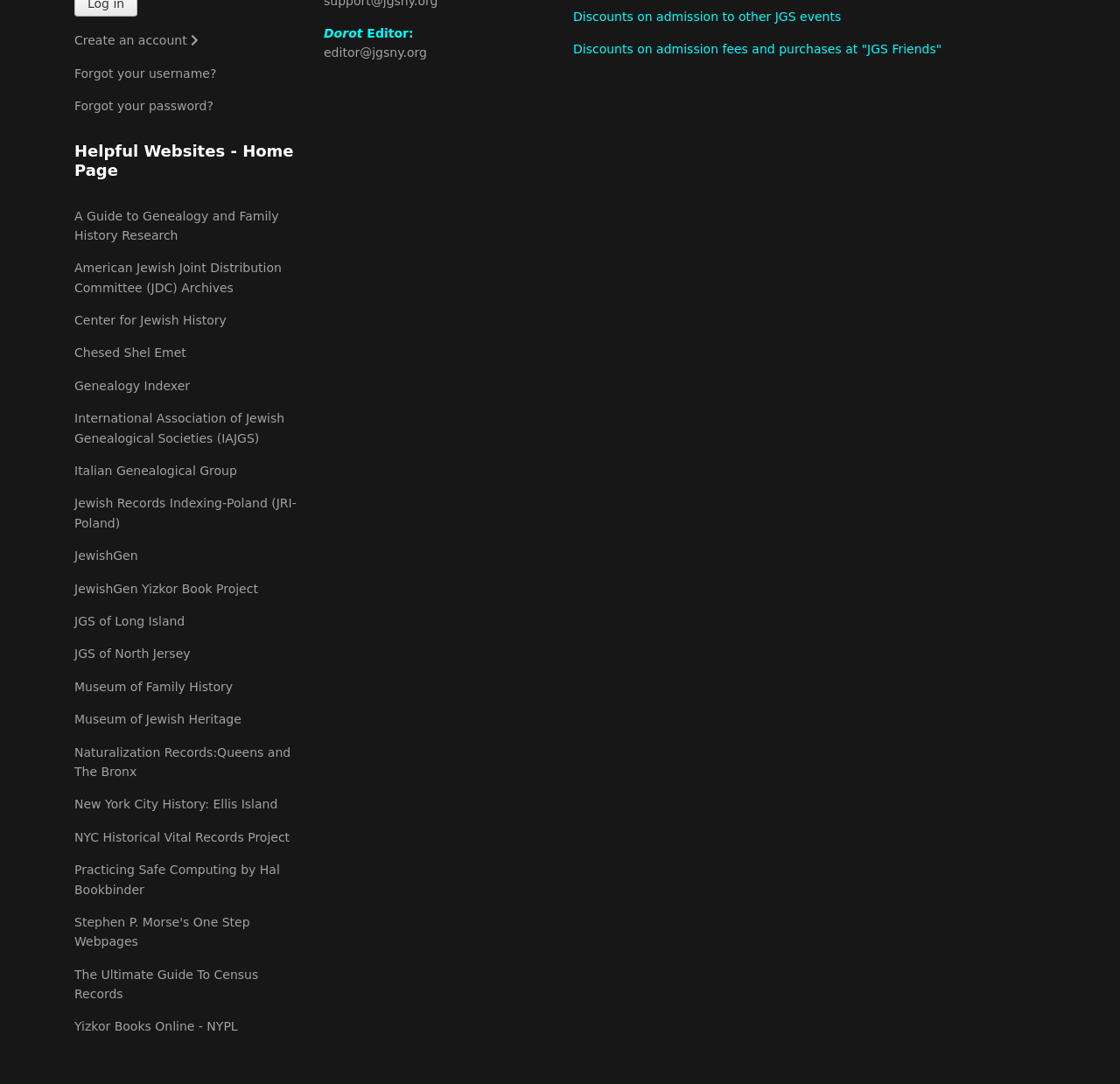Please determine the bounding box coordinates of the element's region to click for the following instruction: "Learn about the Center for Jewish History".

[0.066, 0.287, 0.266, 0.305]